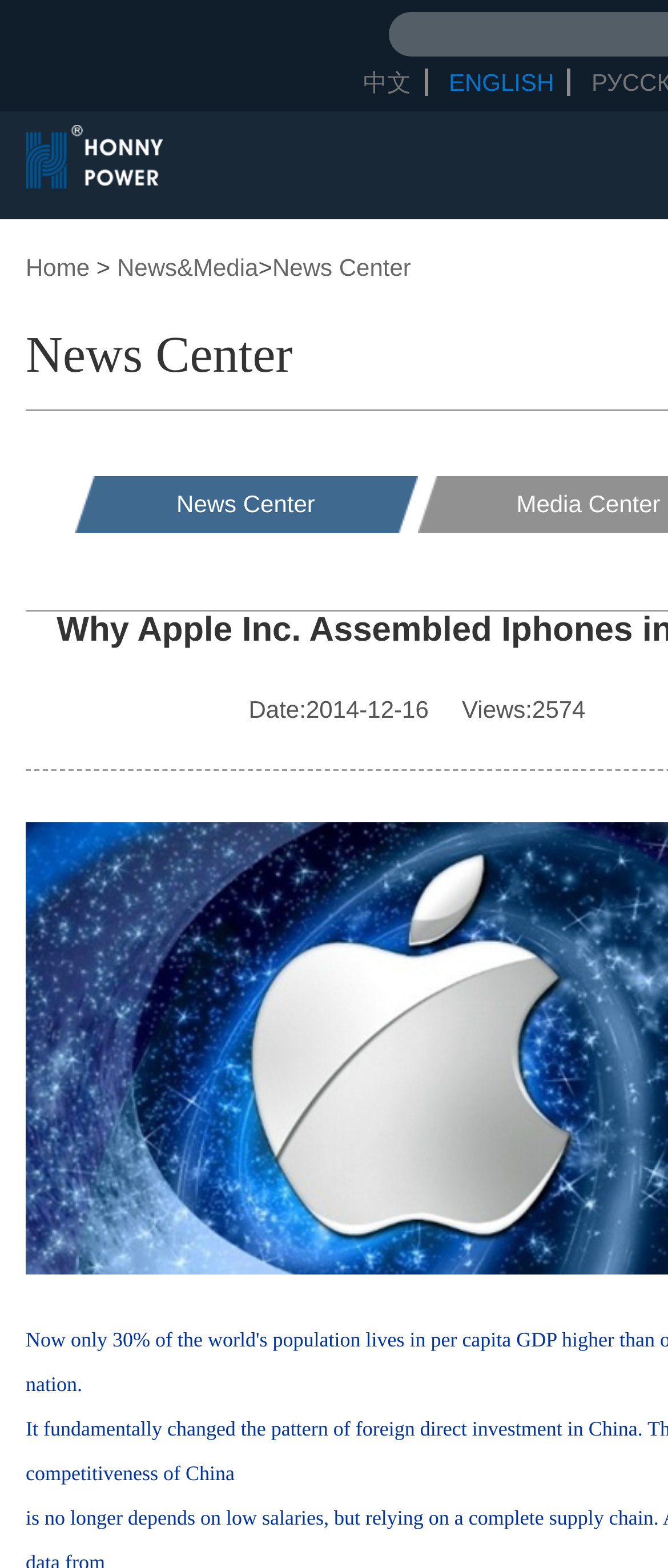Carefully observe the image and respond to the question with a detailed answer:
How many views does the current news article have?

I found the 'Views' information next to the 'Date' information, which shows 'Views:2574', indicating that the current news article has been viewed 2574 times.